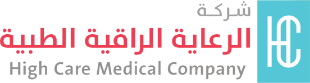What does the logo of the High Care Medical Company symbolize?
Based on the image, respond with a single word or phrase.

Commitment to exceptional healthcare services